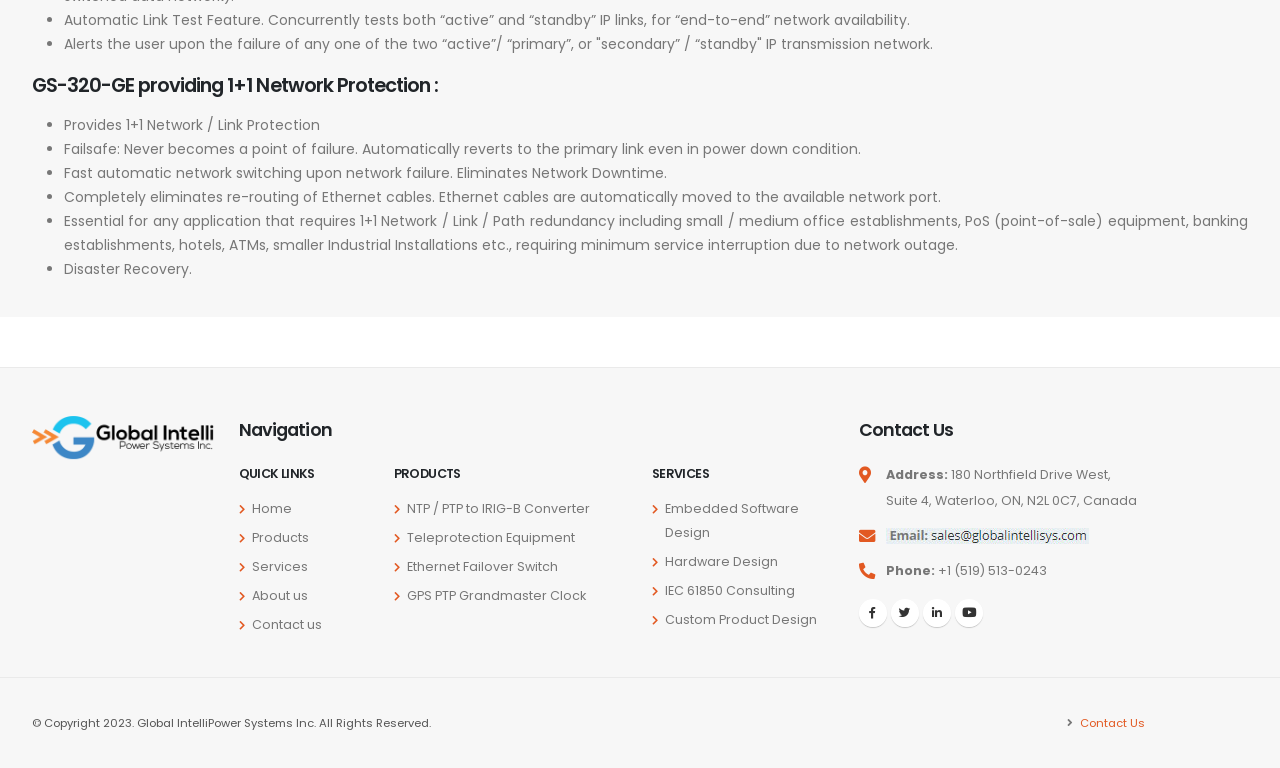Provide a short, one-word or phrase answer to the question below:
What is the copyright year of Global IntelliPower Systems Inc.?

2023